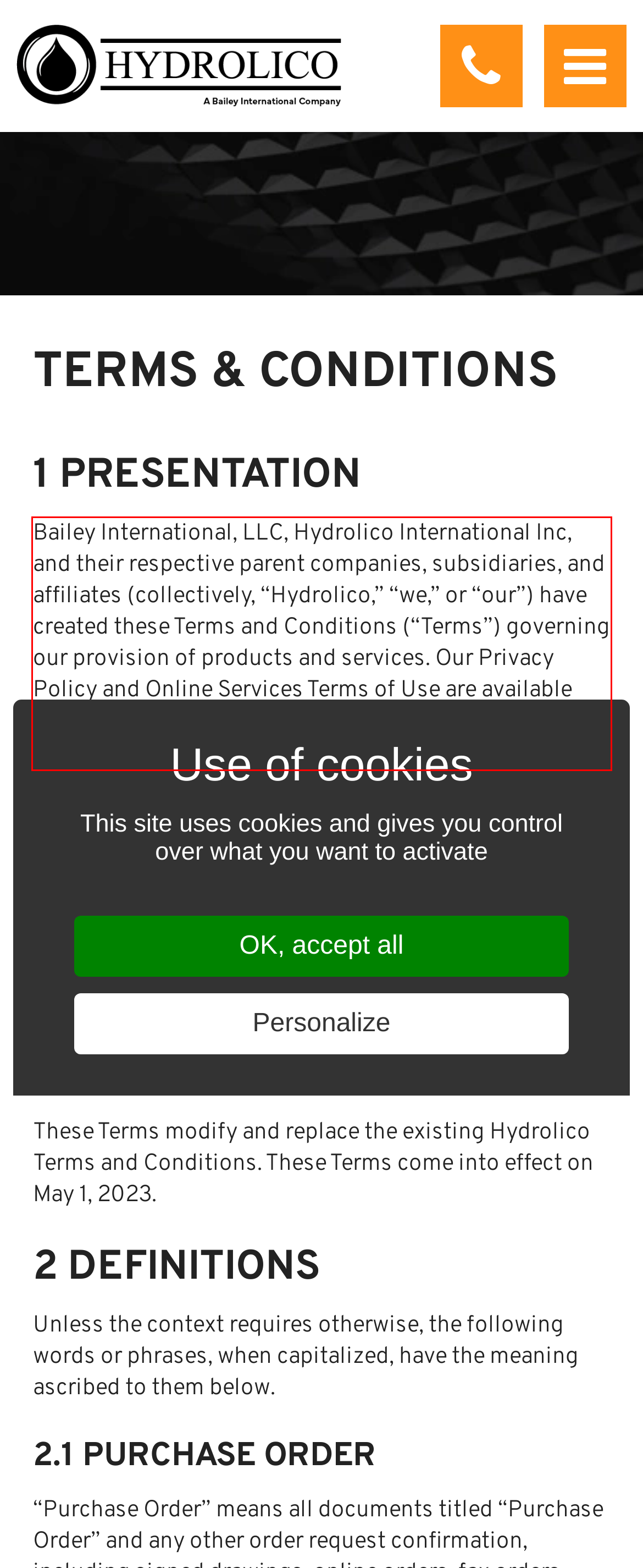Given a screenshot of a webpage, identify the red bounding box and perform OCR to recognize the text within that box.

Bailey International, LLC, Hydrolico International Inc, and their respective parent companies, subsidiaries, and affiliates (collectively, “Hydrolico,” “we,” or “our”) have created these Terms and Conditions (“Terms”) governing our provision of products and services. Our Privacy Policy and Online Services Terms of Use are available here and are incorporated into these Terms by reference, as if they were completely restated here.